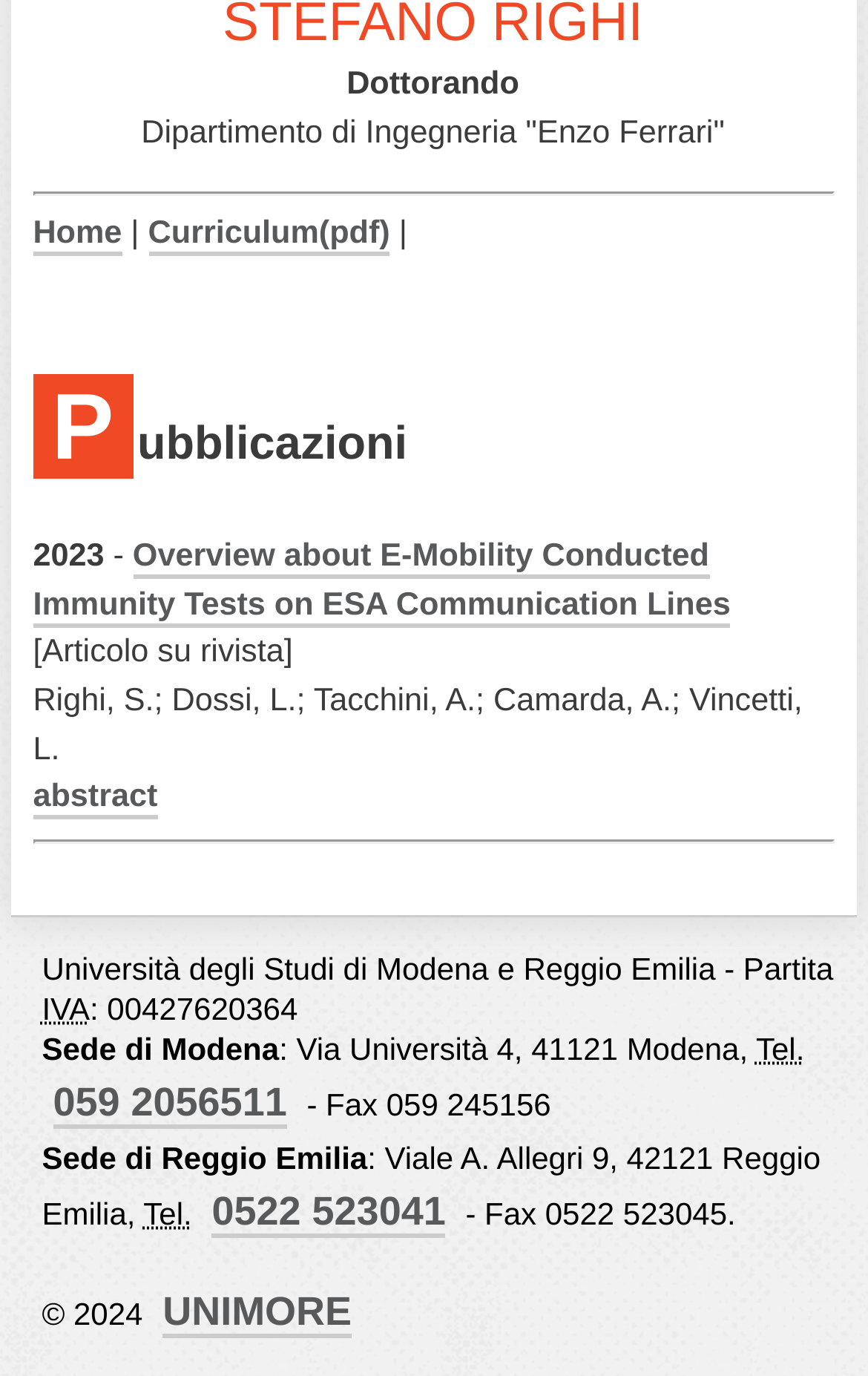From the webpage screenshot, predict the bounding box coordinates (top-left x, top-left y, bottom-right x, bottom-right y) for the UI element described here: See other events

None